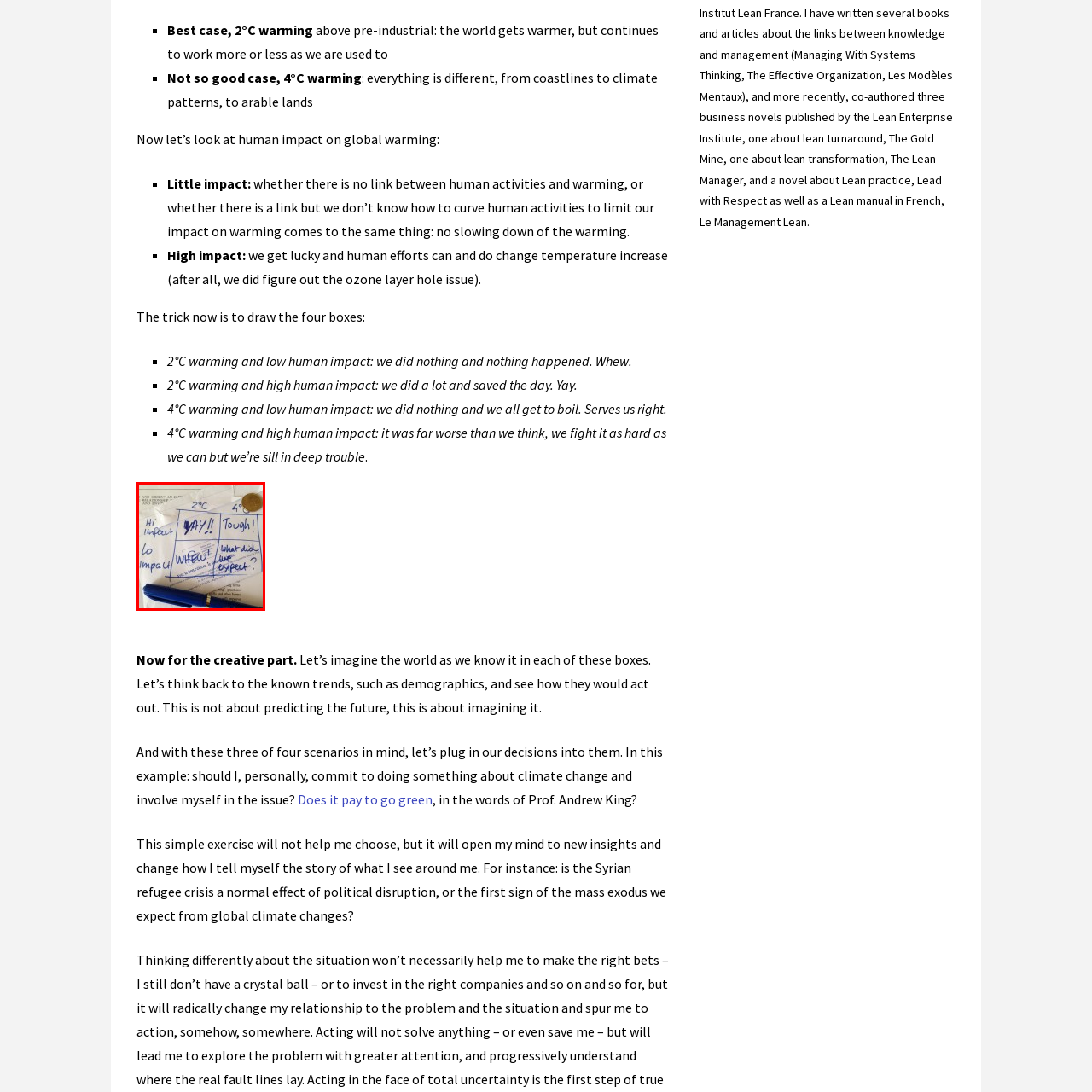What is the label on the top left quadrant?
Look at the area highlighted by the red bounding box and answer the question in detail, drawing from the specifics shown in the image.

The top left quadrant is labeled '2°C' and marked with an enthusiastic 'YAY!!', suggesting a positive outcome in this scenario, as described in the caption.